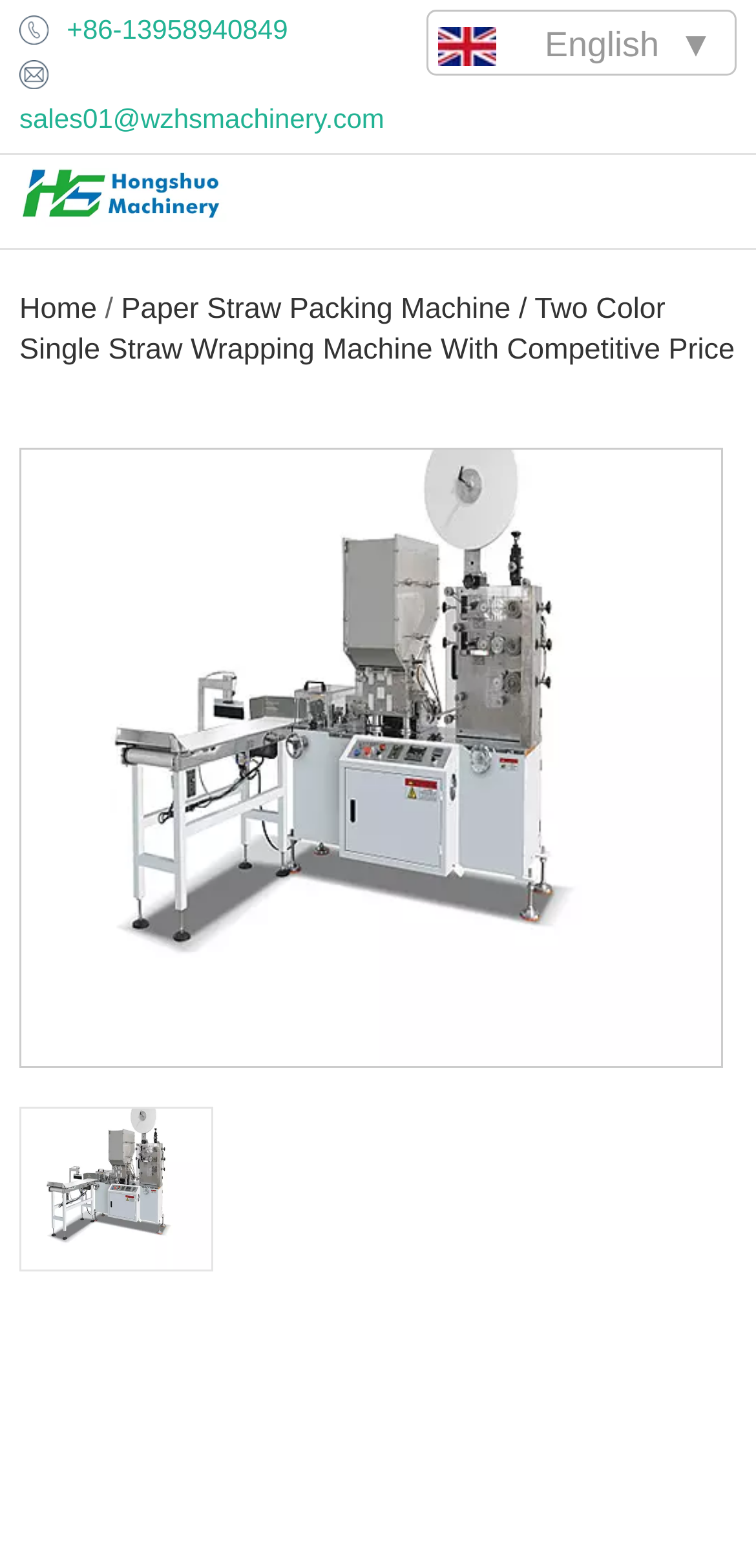Use the details in the image to answer the question thoroughly: 
What is the language of the webpage?

I found the language by looking at the top section of the webpage, where the language selection dropdown is located. The current language is written in a static text element with the value 'English'.